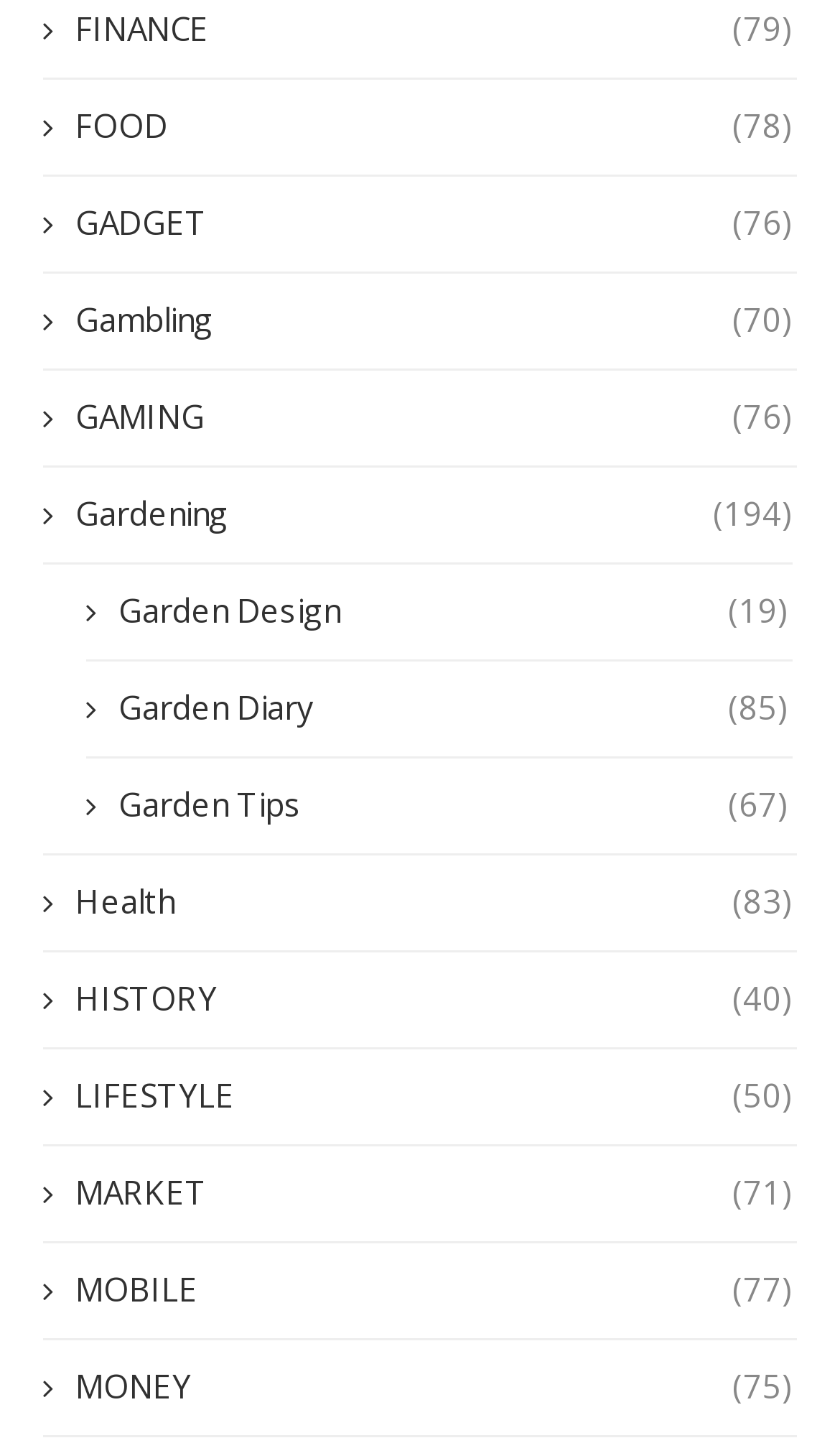Identify the bounding box coordinates of the region that needs to be clicked to carry out this instruction: "go to MOBILE". Provide these coordinates as four float numbers ranging from 0 to 1, i.e., [left, top, right, bottom].

[0.051, 0.881, 0.944, 0.912]